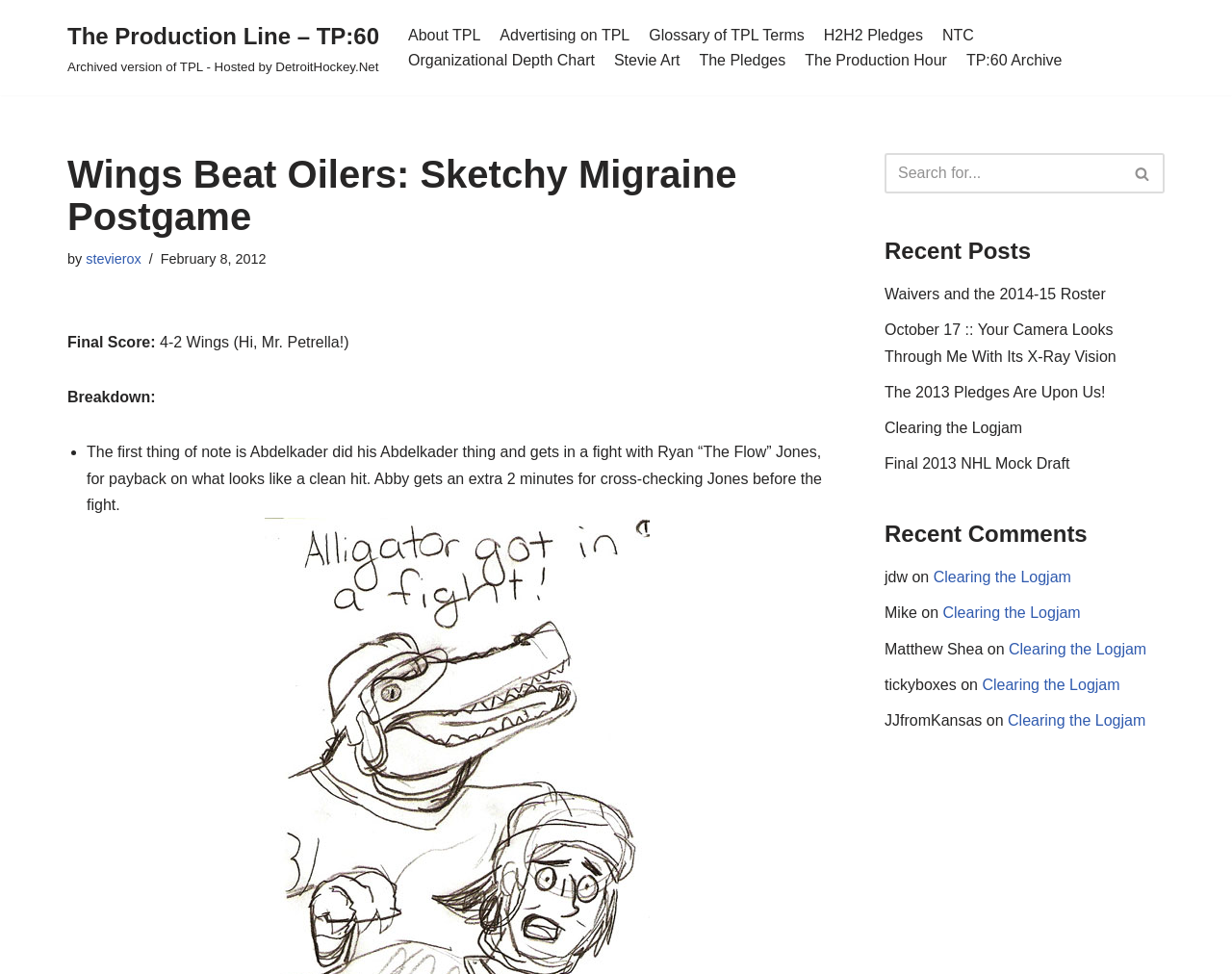Find the coordinates for the bounding box of the element with this description: "The Pledges".

[0.568, 0.049, 0.638, 0.074]